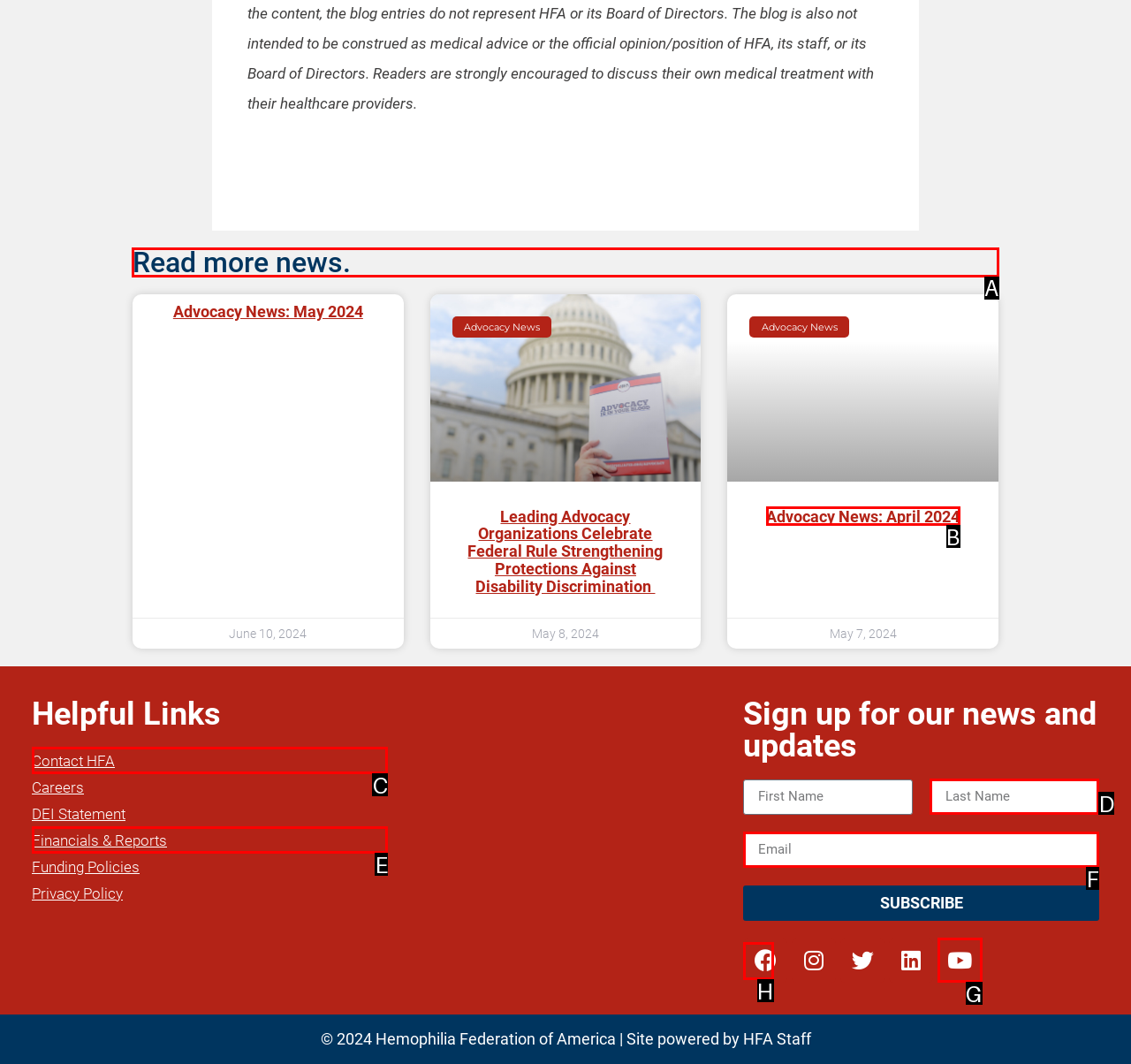Identify the letter of the correct UI element to fulfill the task: Read more news from the given options in the screenshot.

A